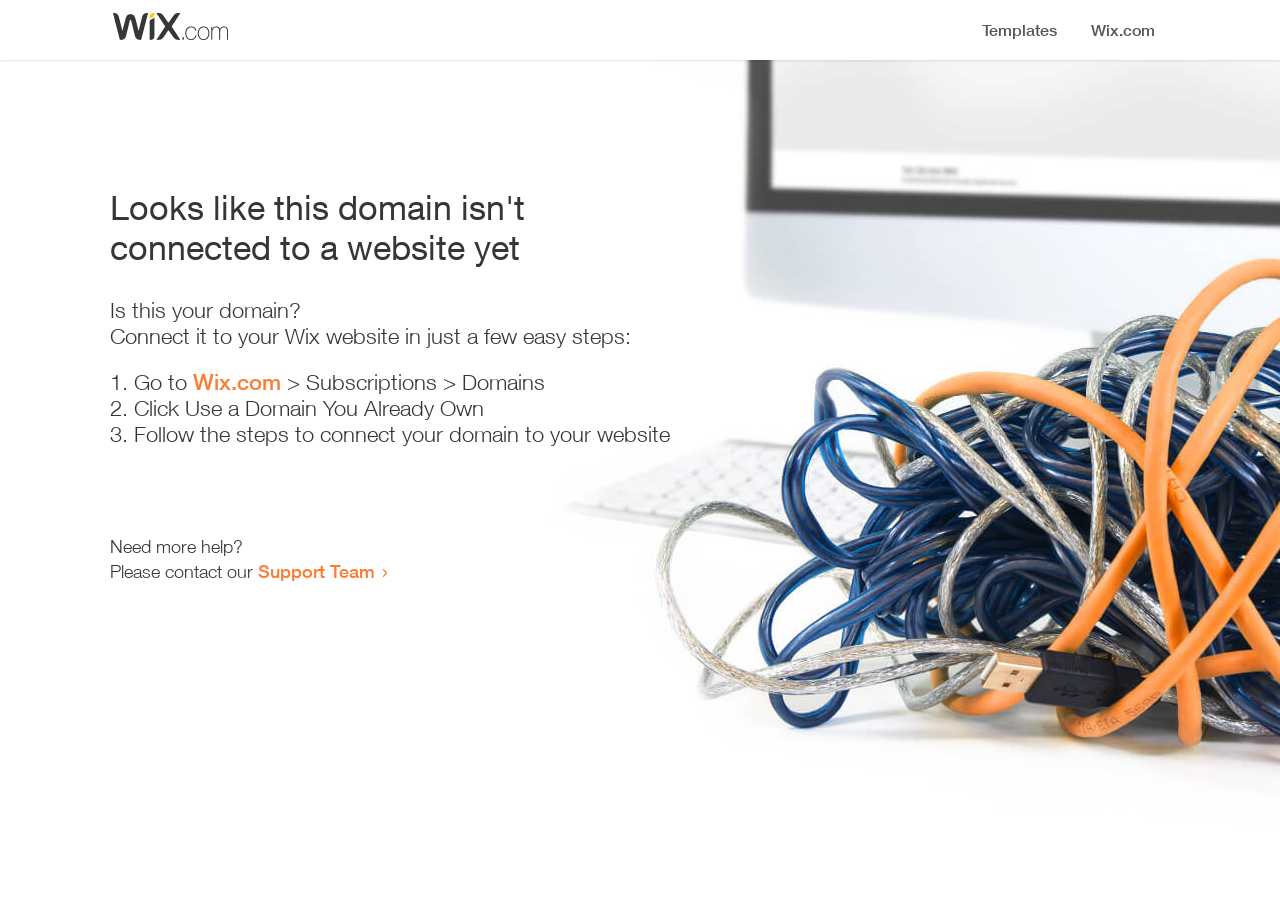What is the purpose of this webpage?
Based on the image, provide a one-word or brief-phrase response.

Domain connection guide